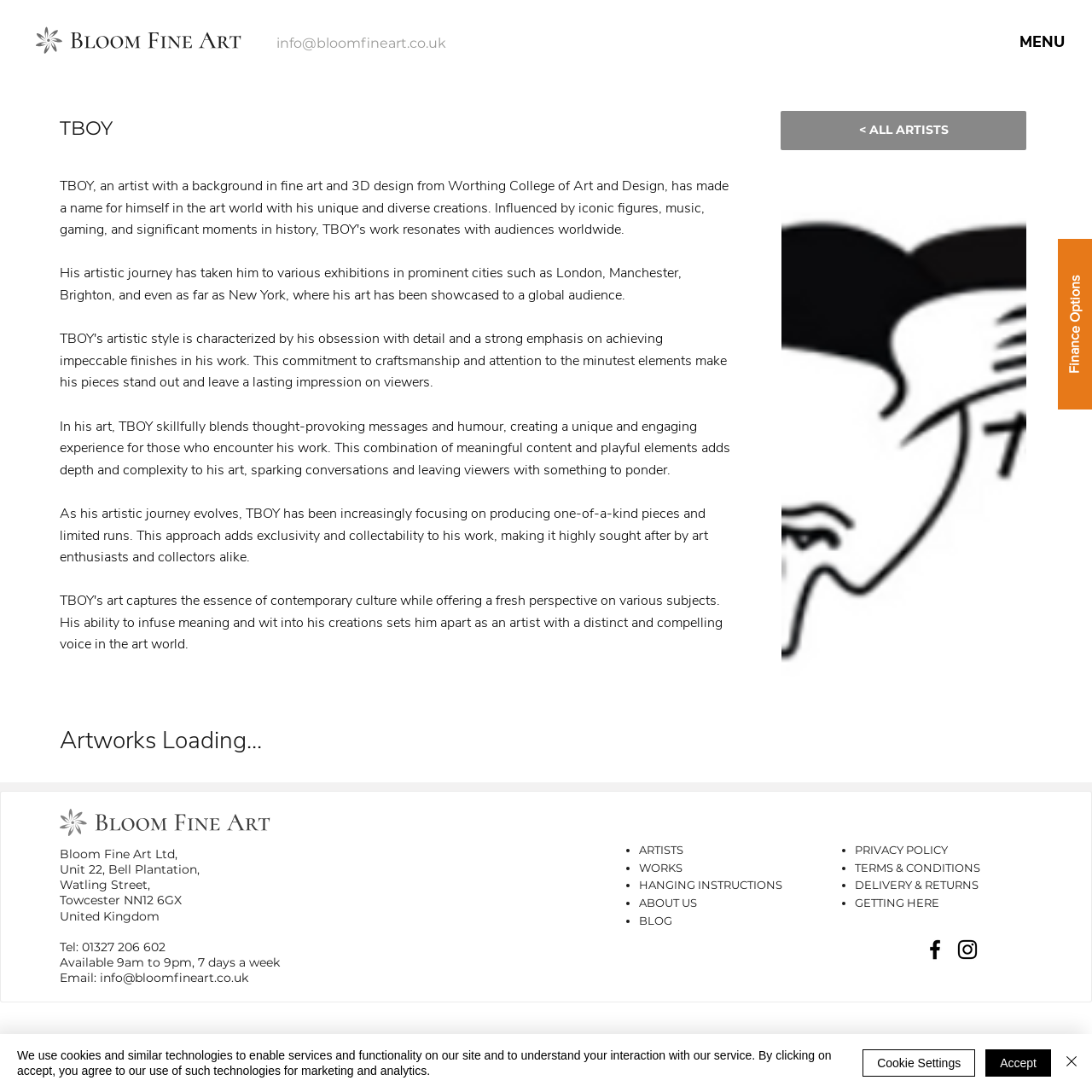Please give a concise answer to this question using a single word or phrase: 
What is the artist's name?

TBOY